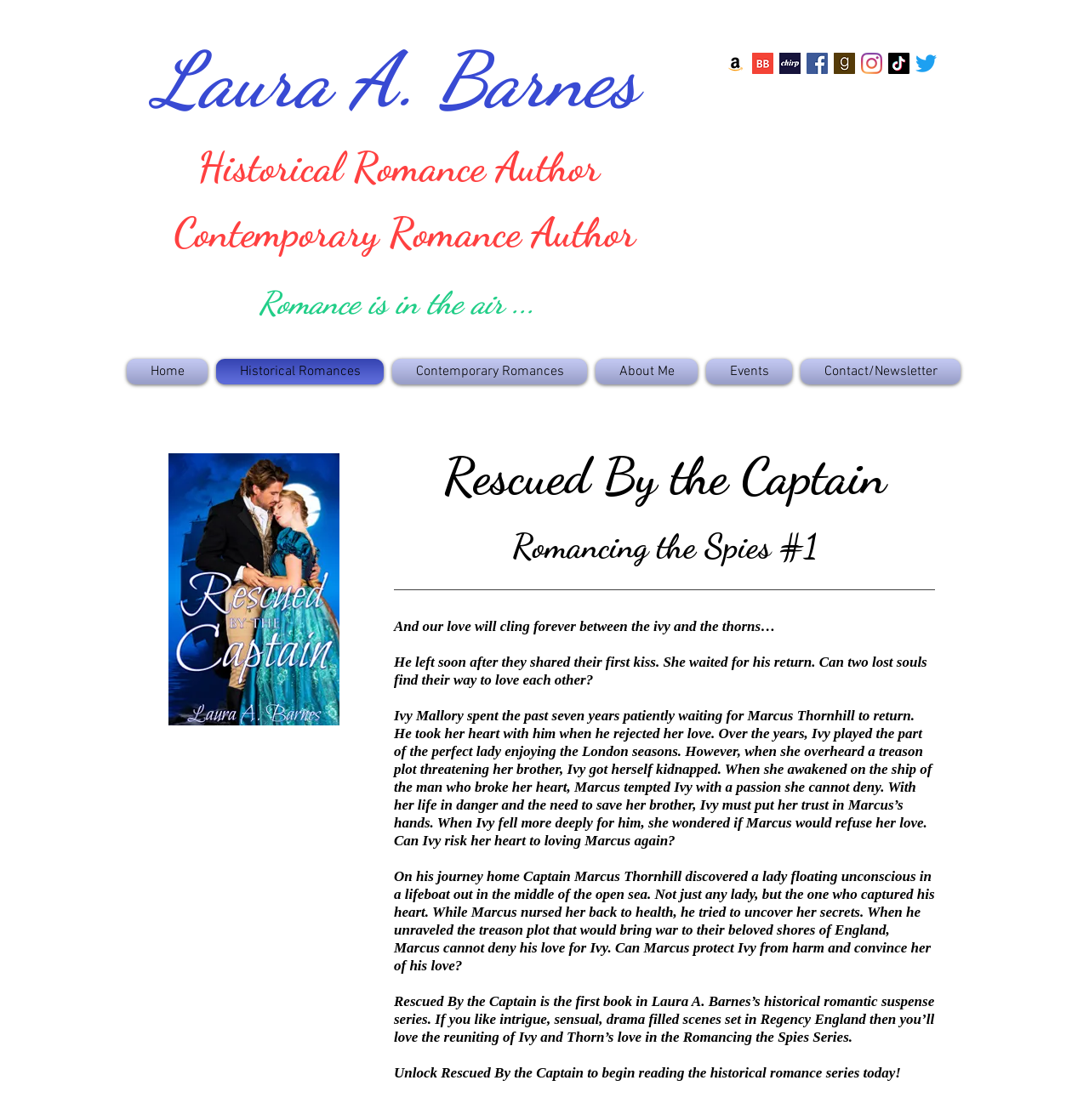Given the webpage screenshot, identify the bounding box of the UI element that matches this description: "aria-label="chirp-square"".

[0.716, 0.047, 0.735, 0.066]